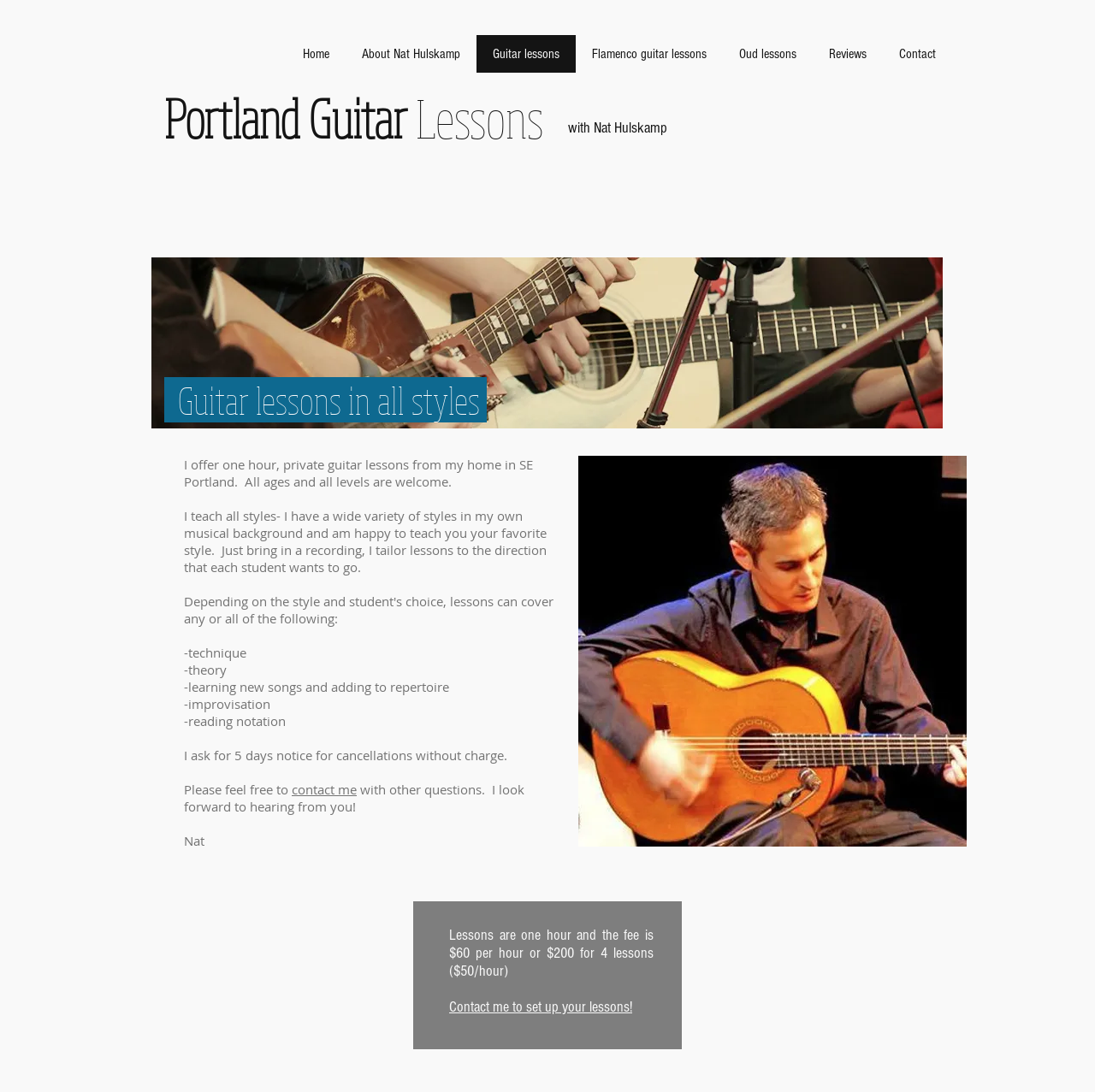Locate the bounding box for the described UI element: "contact me". Ensure the coordinates are four float numbers between 0 and 1, formatted as [left, top, right, bottom].

[0.266, 0.715, 0.326, 0.731]